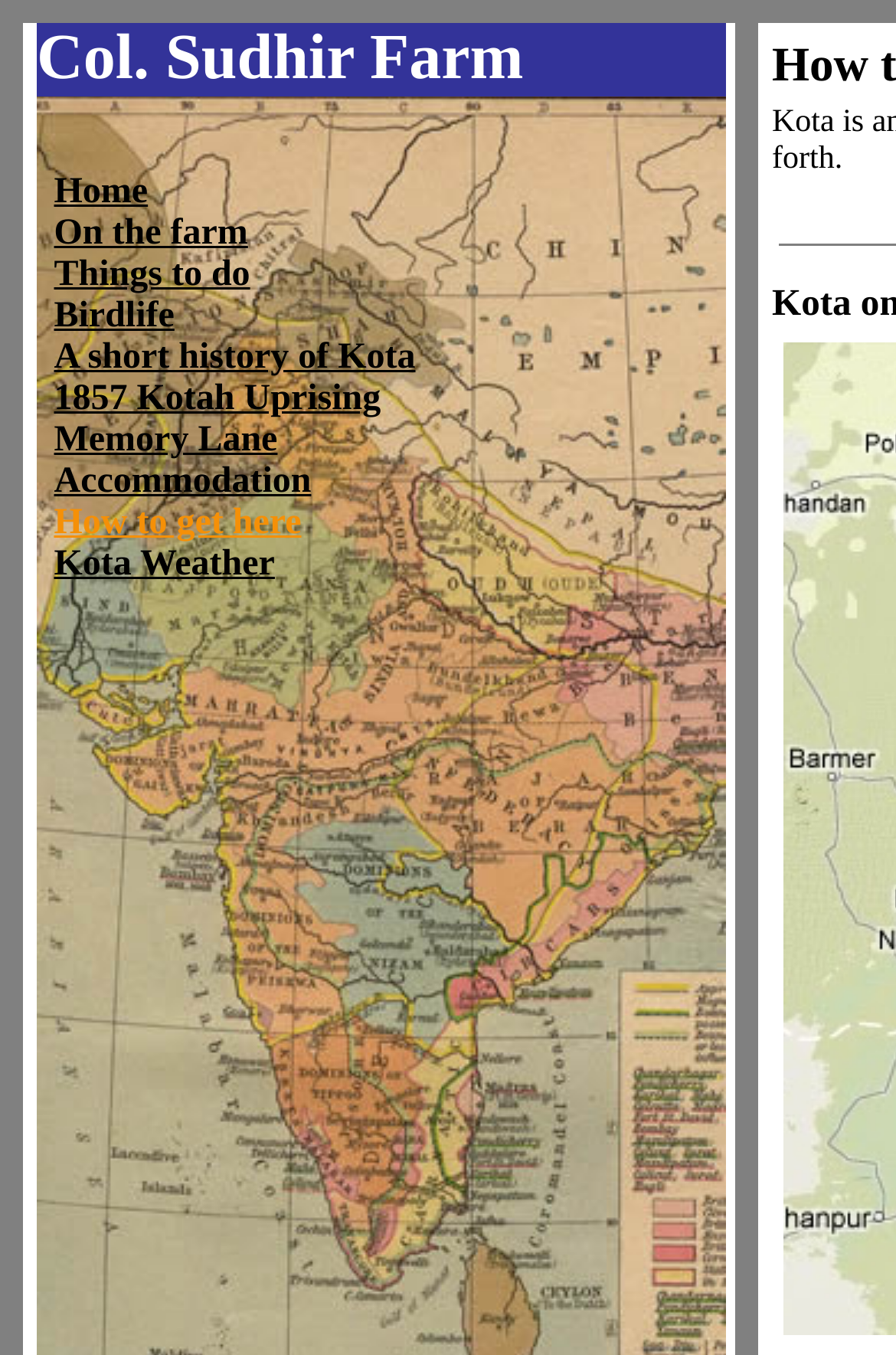Given the element description: "Kota Weather", predict the bounding box coordinates of the UI element it refers to, using four float numbers between 0 and 1, i.e., [left, top, right, bottom].

[0.06, 0.401, 0.814, 0.432]